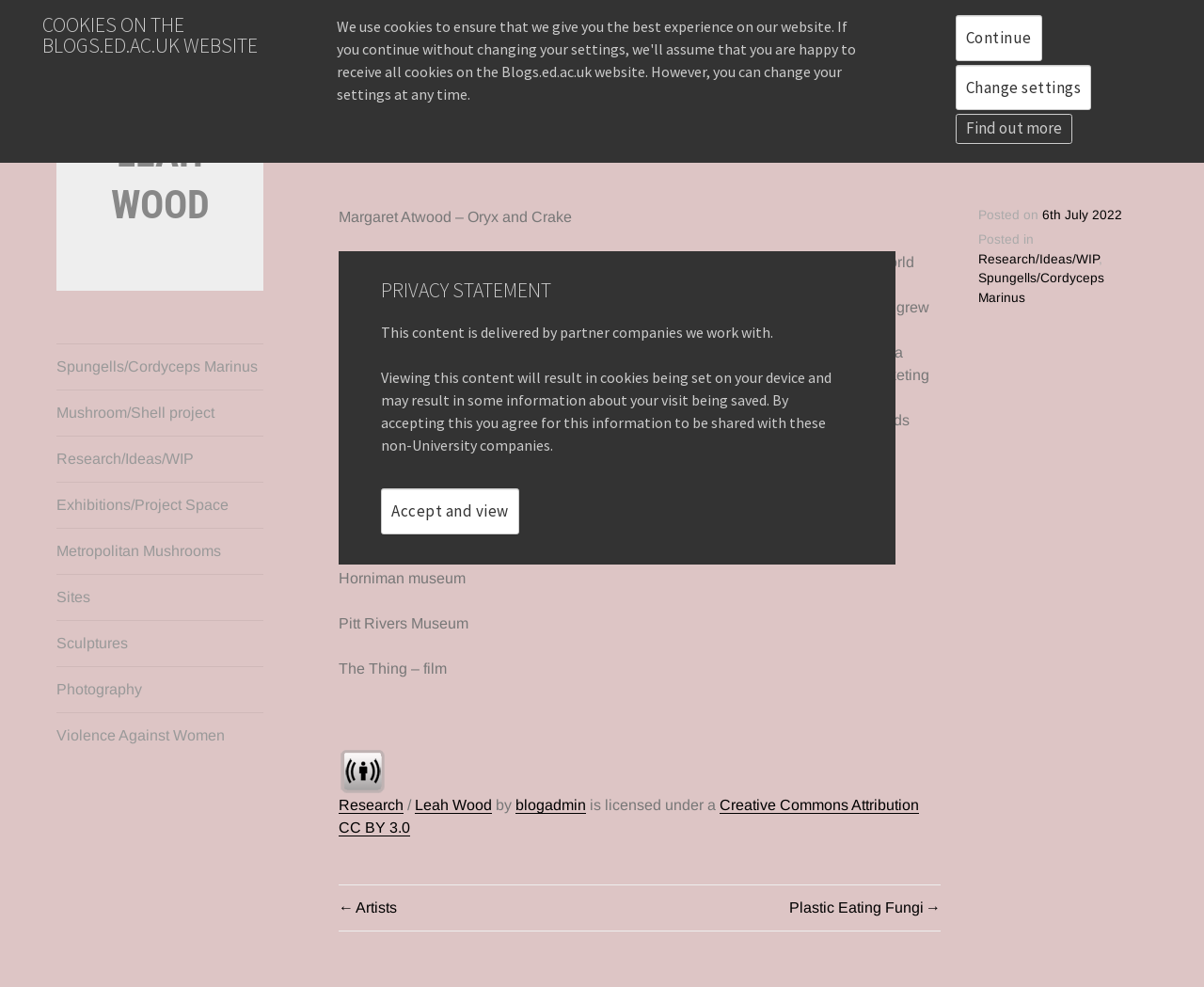Determine the bounding box coordinates for the area you should click to complete the following instruction: "View the 'Metropolitan Mushrooms' page".

[0.047, 0.536, 0.219, 0.582]